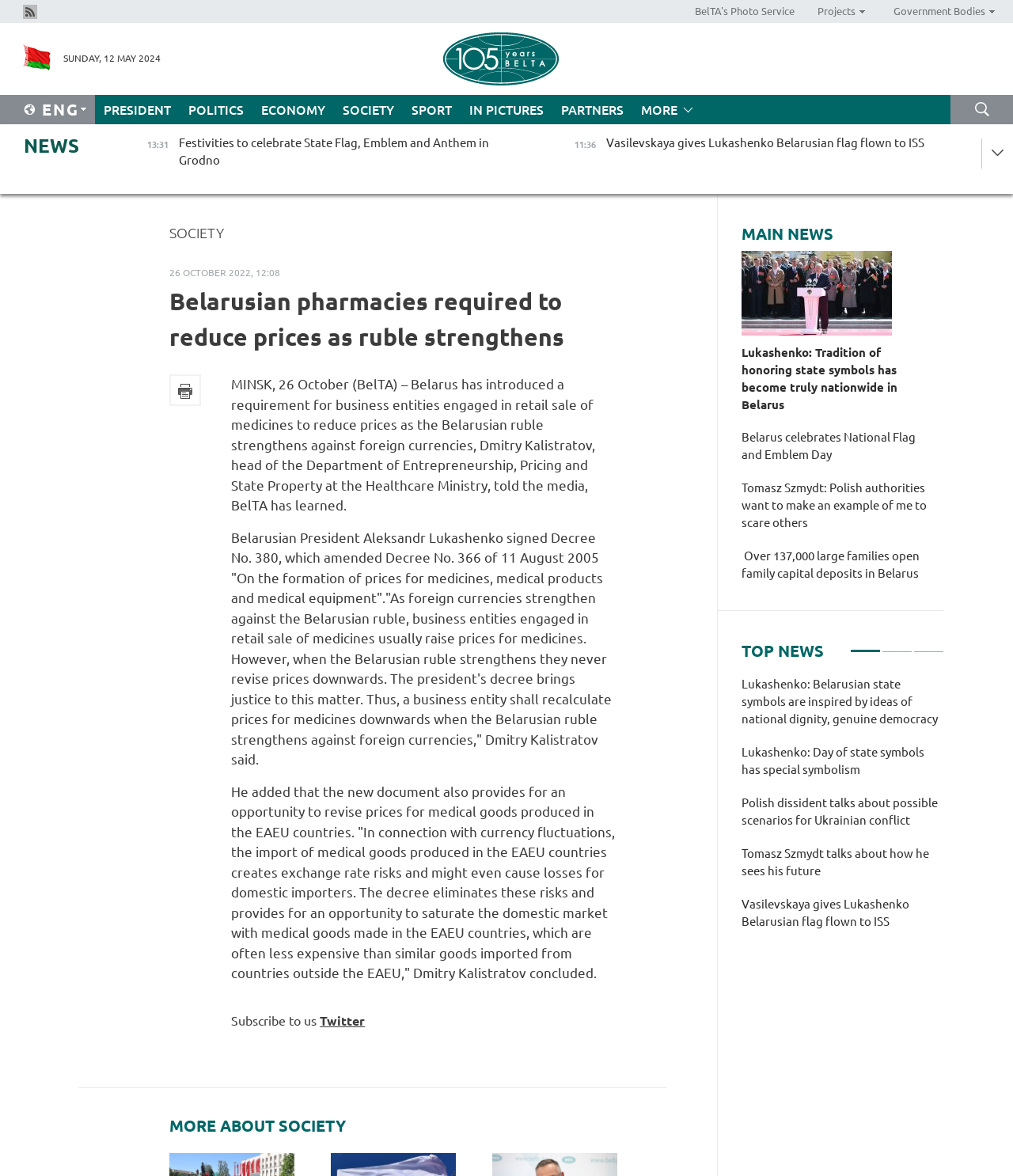What is the category of the news article?
Deliver a detailed and extensive answer to the question.

I found the category of the news article by looking at the link element that says 'SOCIETY' which is located above the heading 'Belarusian pharmacies required to reduce prices as ruble strengthens'.